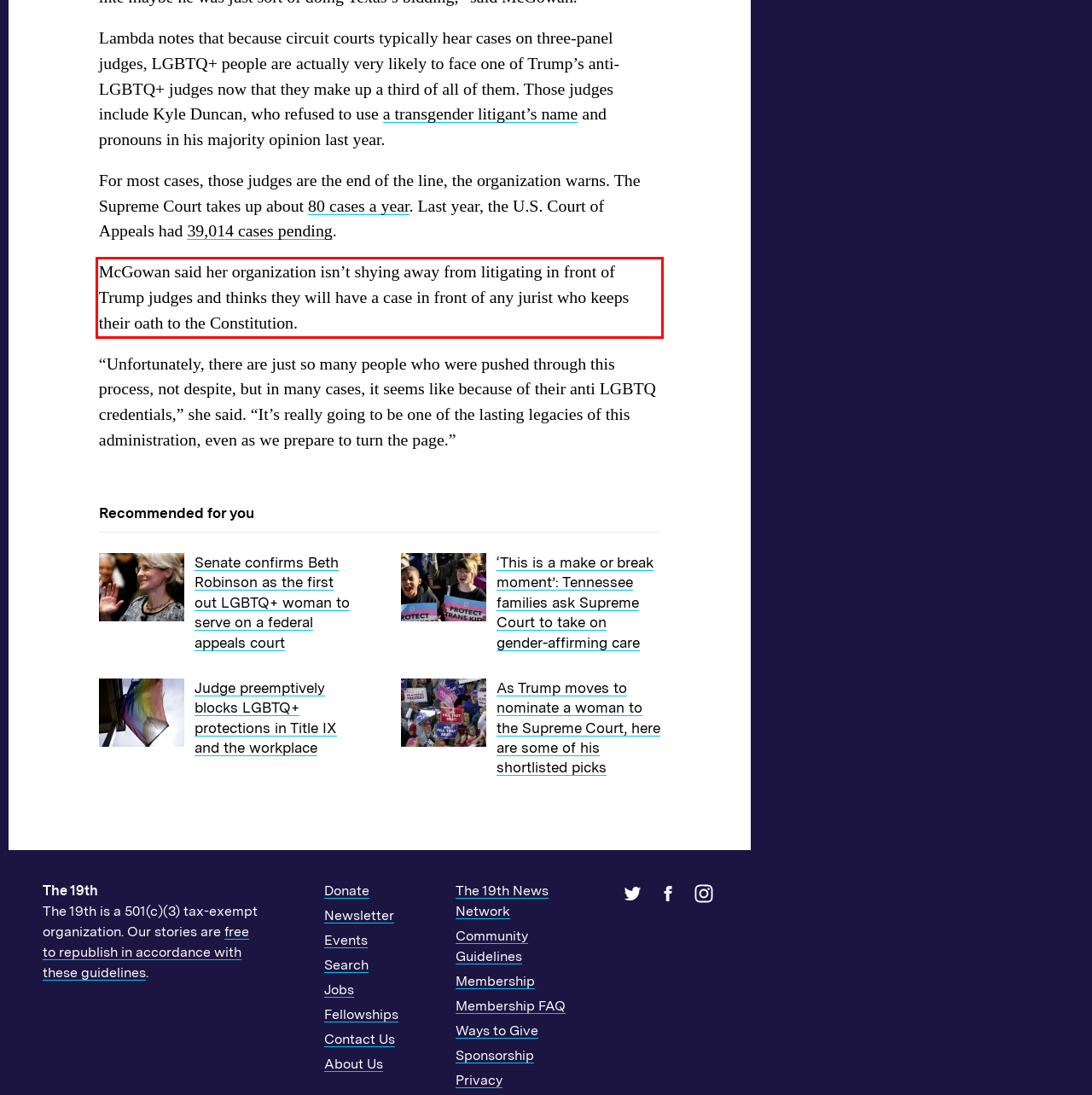Given the screenshot of a webpage, identify the red rectangle bounding box and recognize the text content inside it, generating the extracted text.

McGowan said her organization isn’t shying away from litigating in front of Trump judges and thinks they will have a case in front of any jurist who keeps their oath to the Constitution.